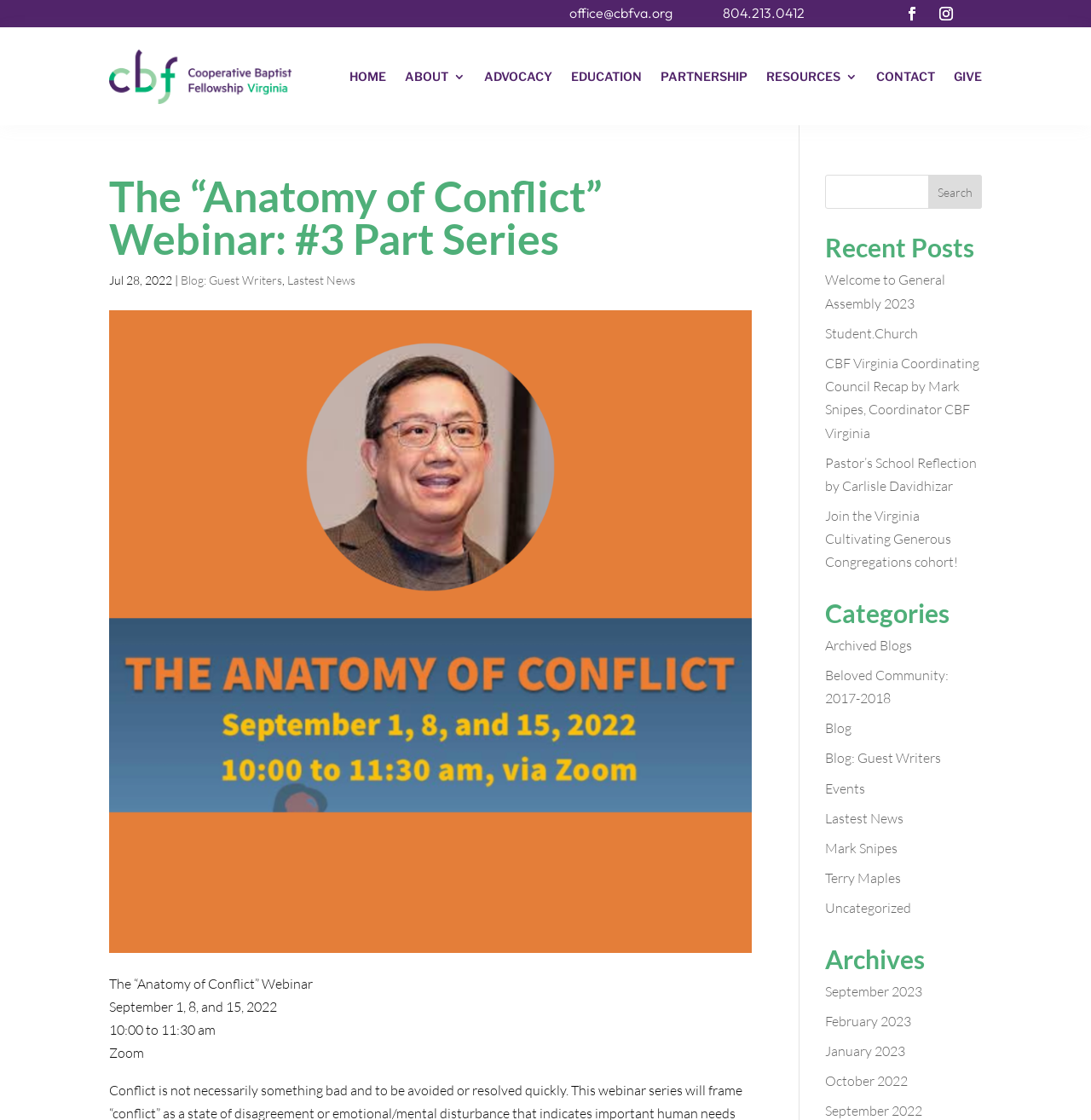Determine the bounding box coordinates of the clickable element to achieve the following action: 'Click the 'CONTACT' link'. Provide the coordinates as four float values between 0 and 1, formatted as [left, top, right, bottom].

[0.803, 0.063, 0.857, 0.08]